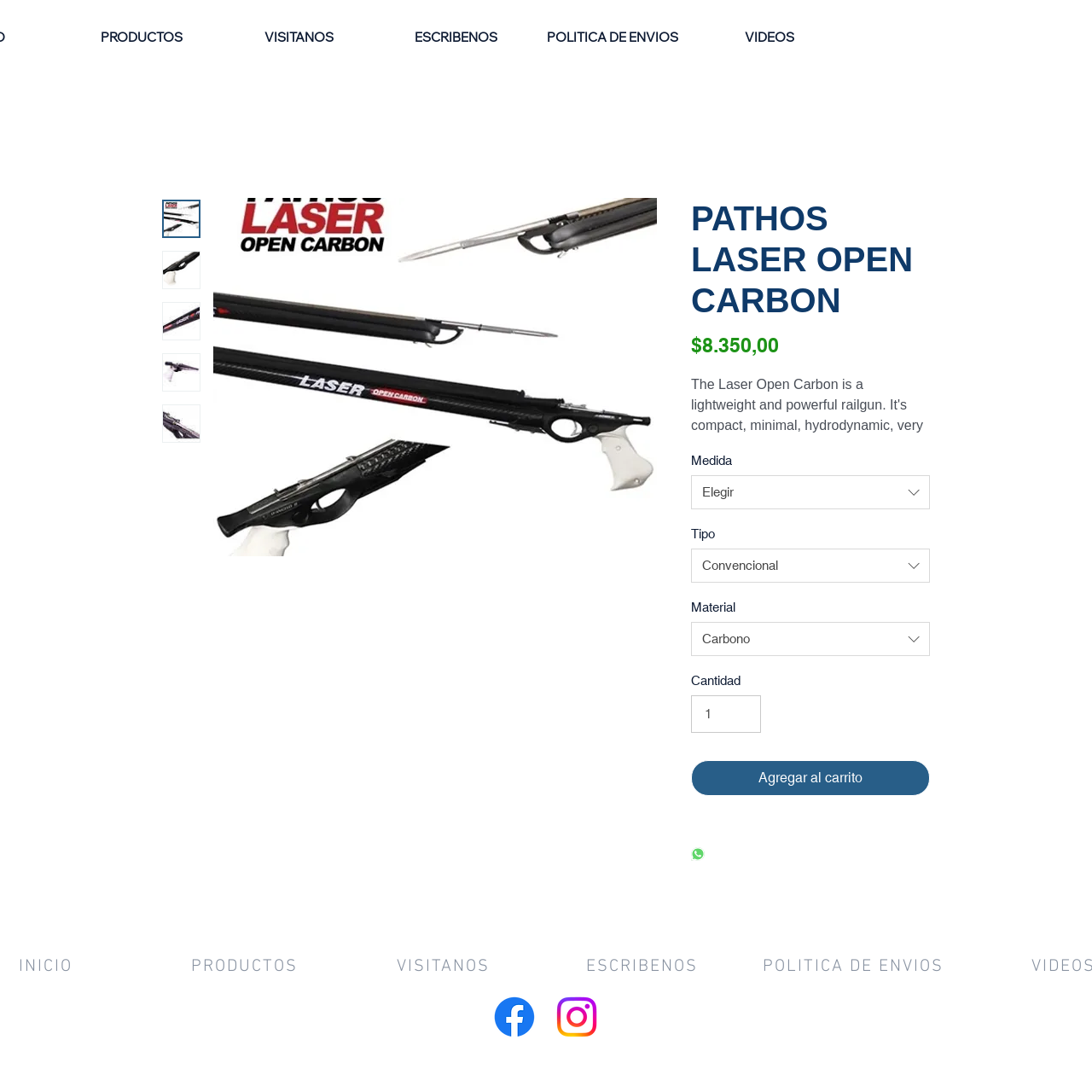Given the following UI element description: "parent_node: Subscribe placeholder="your@email.com"", find the bounding box coordinates in the webpage screenshot.

None